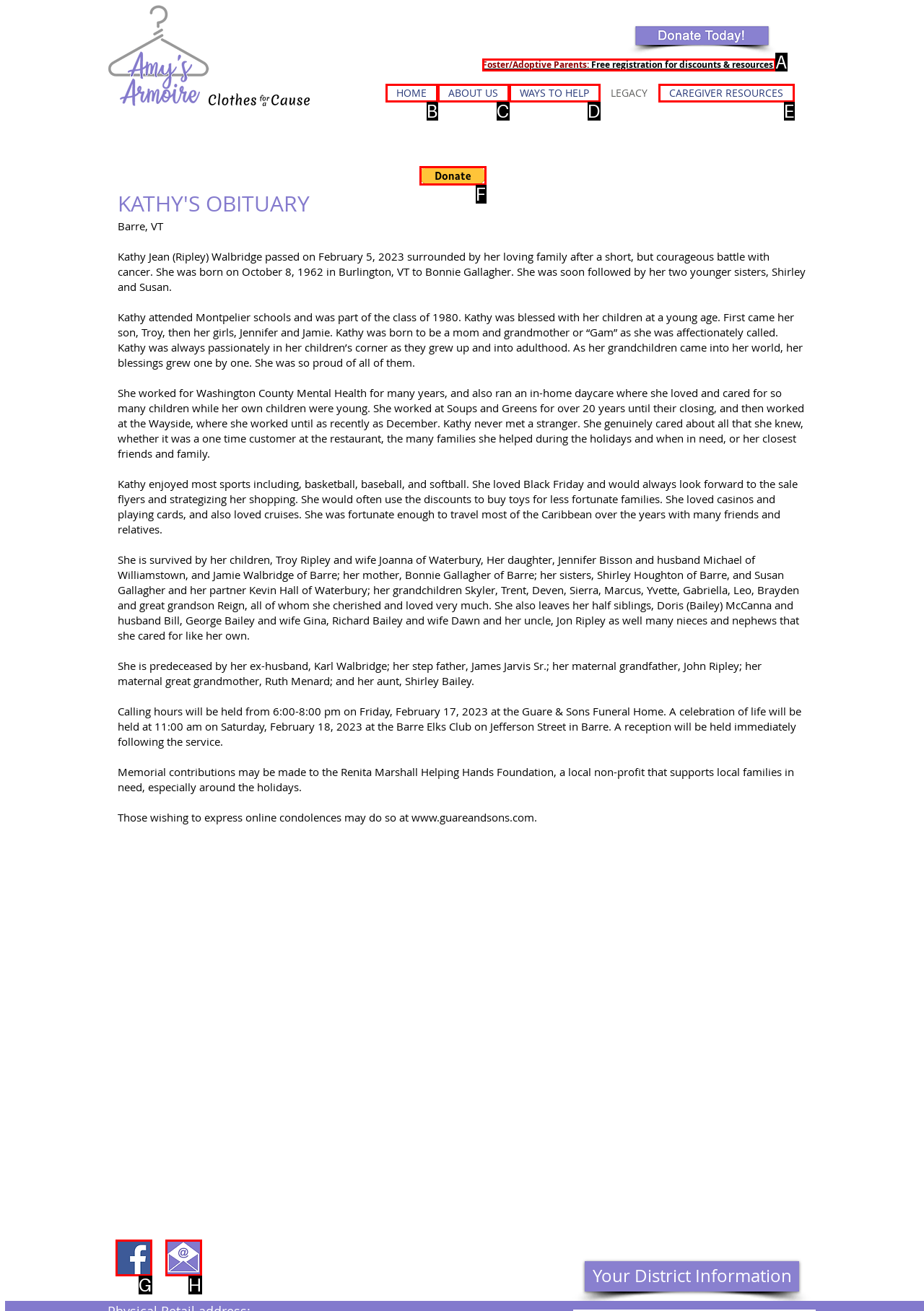Given the description: WAYS TO HELP, select the HTML element that best matches it. Reply with the letter of your chosen option.

D